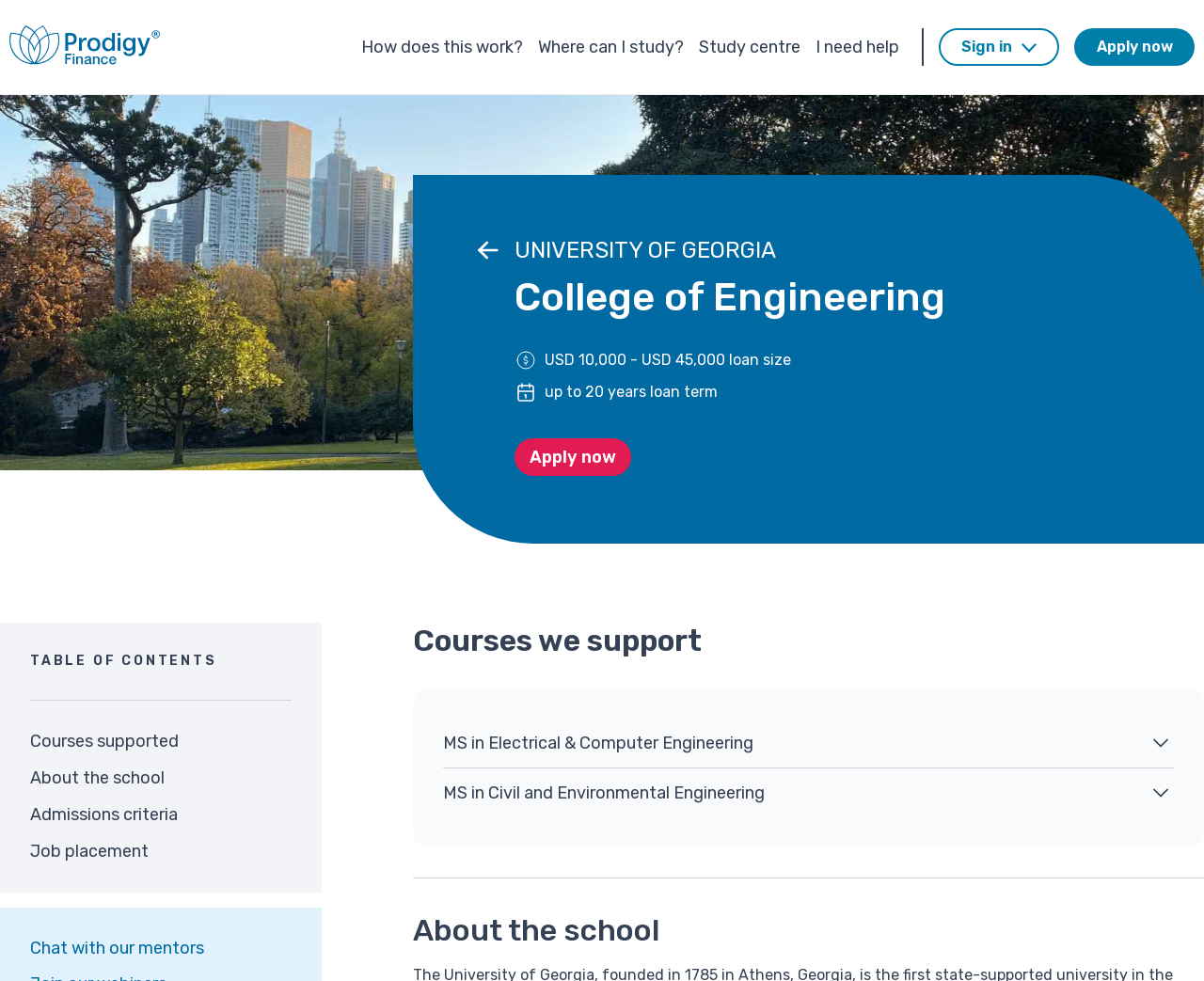What is the loan size range mentioned on the webpage?
Answer the question using a single word or phrase, according to the image.

USD 10,000 - USD 45,000